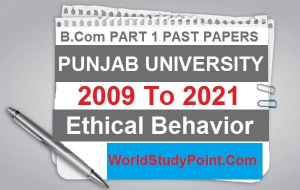Create an elaborate description of the image, covering every aspect.

The image showcases a document styled as a notepad with a gray background, prominently featuring the title "B.Com PART 1 PAST PAPERS" at the top. Below this, the text "PUNJAB UNIVERSITY" is displayed in bold, emphasizing the academic context. The years "2009 To 2021" are highlighted in red, indicating the time range of the past papers included. Additionally, the phrase "Ethical Behavior" is presented in bold text, suggesting the specific subject matter of the papers. A silver pen rests beside the notepad, hinting at the study and examination context. At the bottom, the website "WorldStudyPoint.com" is noted in blue, likely directing viewers to where they can find more resources or information related to these past papers.